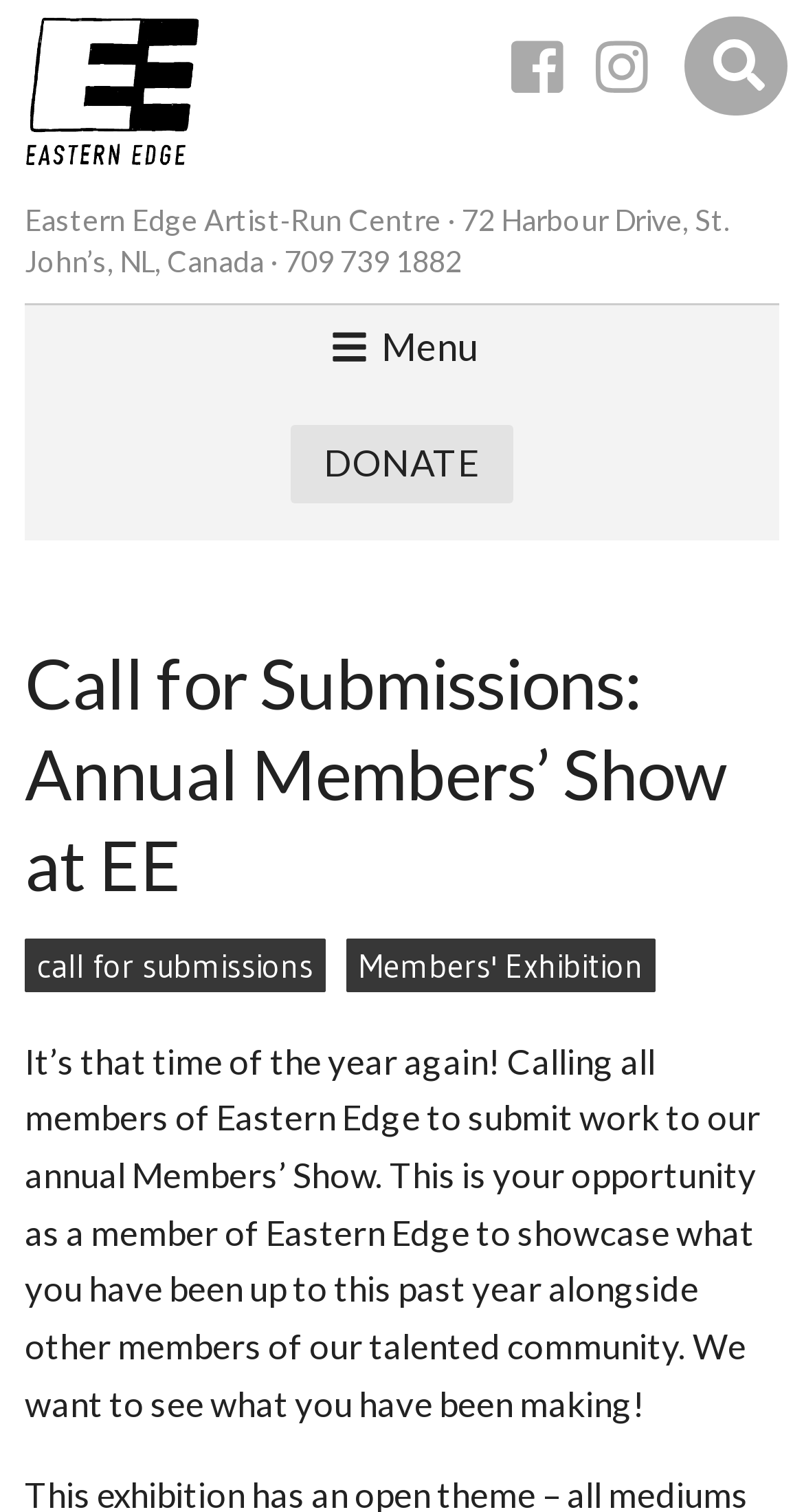Find the bounding box coordinates for the area that should be clicked to accomplish the instruction: "Donate to Eastern Edge".

[0.362, 0.281, 0.638, 0.334]